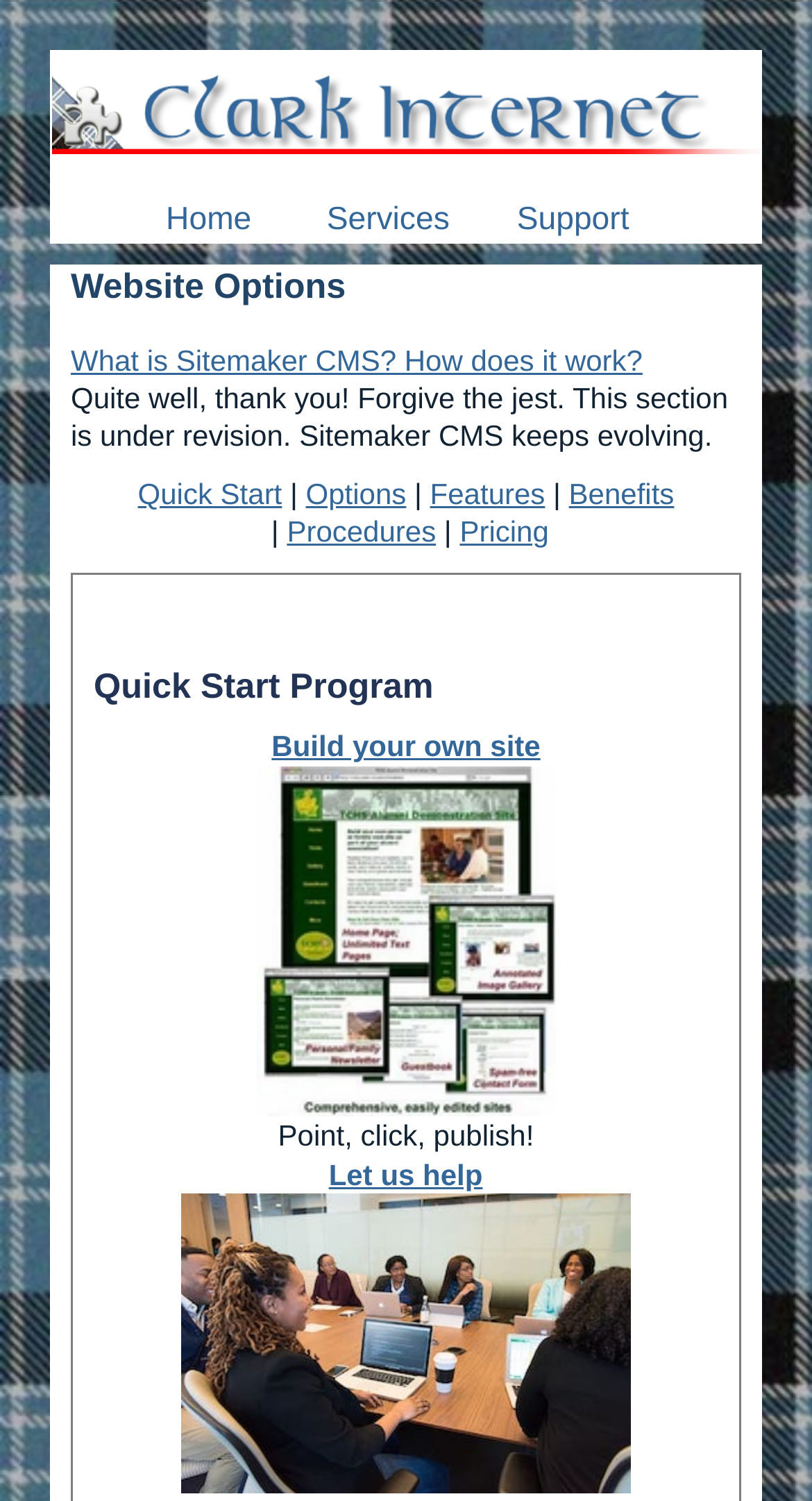Answer with a single word or phrase: 
How many links are there in the Quick Start Program section?

4